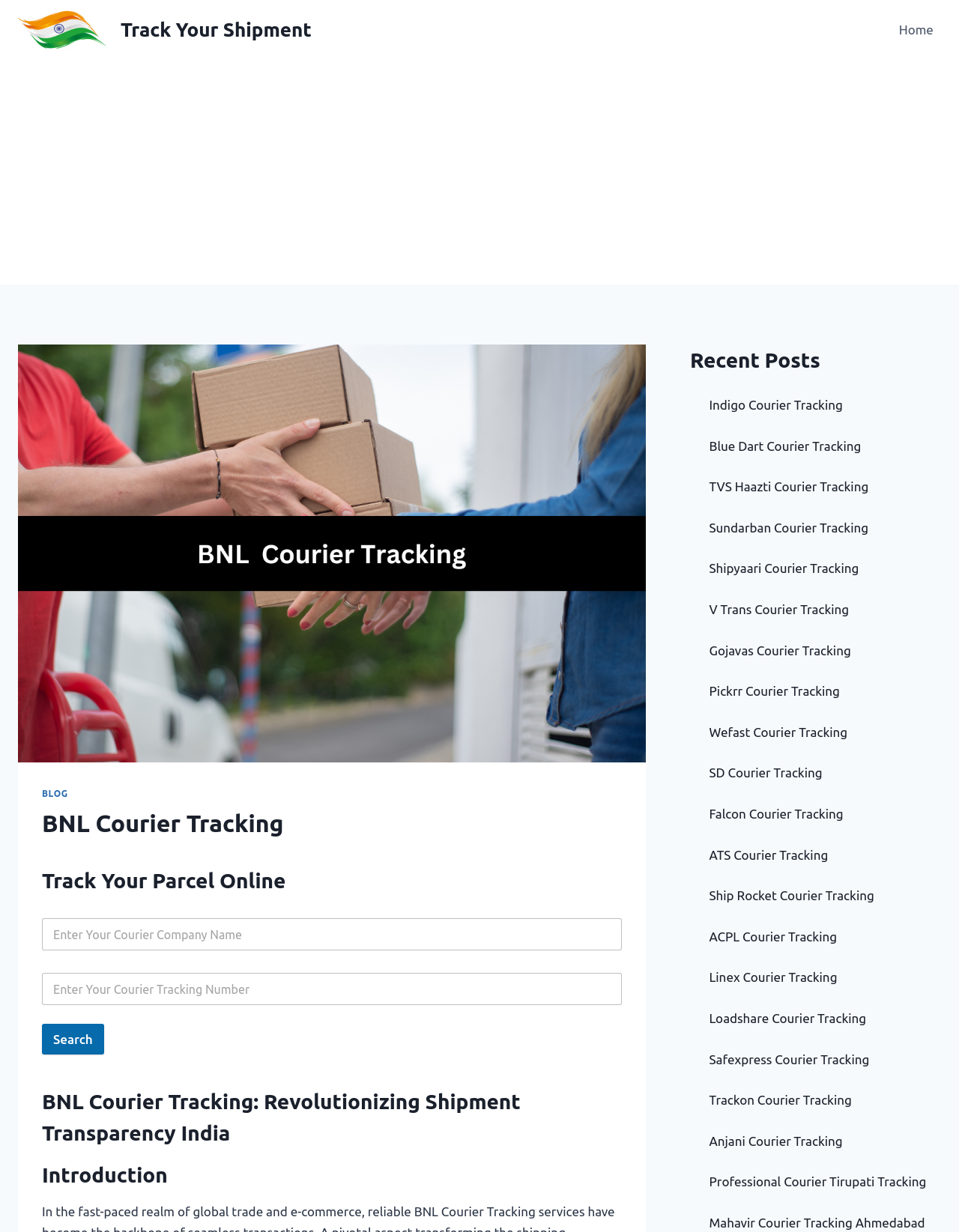Bounding box coordinates should be in the format (top-left x, top-left y, bottom-right x, bottom-right y) and all values should be floating point numbers between 0 and 1. Determine the bounding box coordinate for the UI element described as: Sundarban Courier Tracking

[0.739, 0.422, 0.906, 0.434]